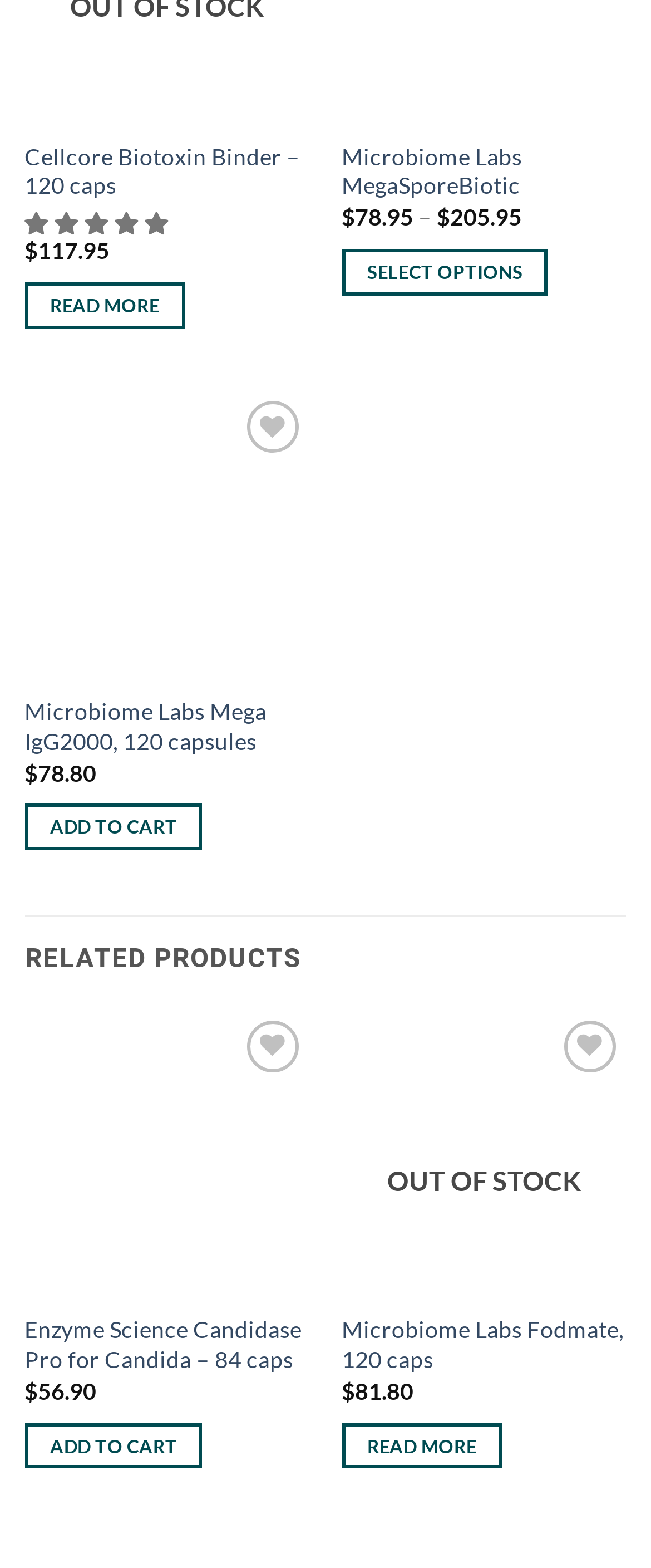Find the bounding box coordinates of the element you need to click on to perform this action: 'Wishlist 'Microbiome Labs Fodmate, 120 caps''. The coordinates should be represented by four float values between 0 and 1, in the format [left, top, right, bottom].

[0.866, 0.651, 0.945, 0.684]